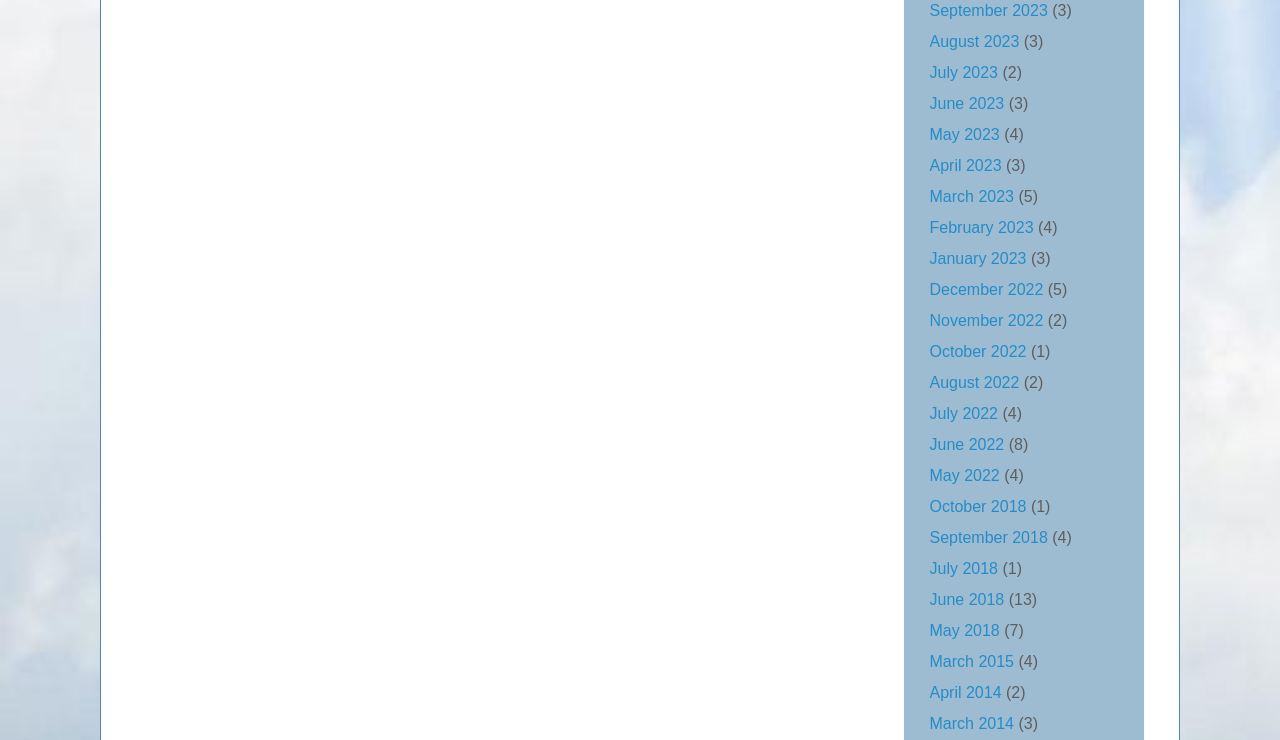Specify the bounding box coordinates of the area that needs to be clicked to achieve the following instruction: "Check July 2023".

[0.726, 0.086, 0.78, 0.109]